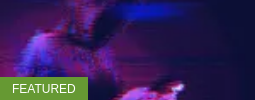Please provide a comprehensive response to the question below by analyzing the image: 
What is the topic of the associated article?

The image is associated with the article titled 'Could the Kronos hack have been prevented?' which explores themes around network security and potential vulnerabilities in tech systems.